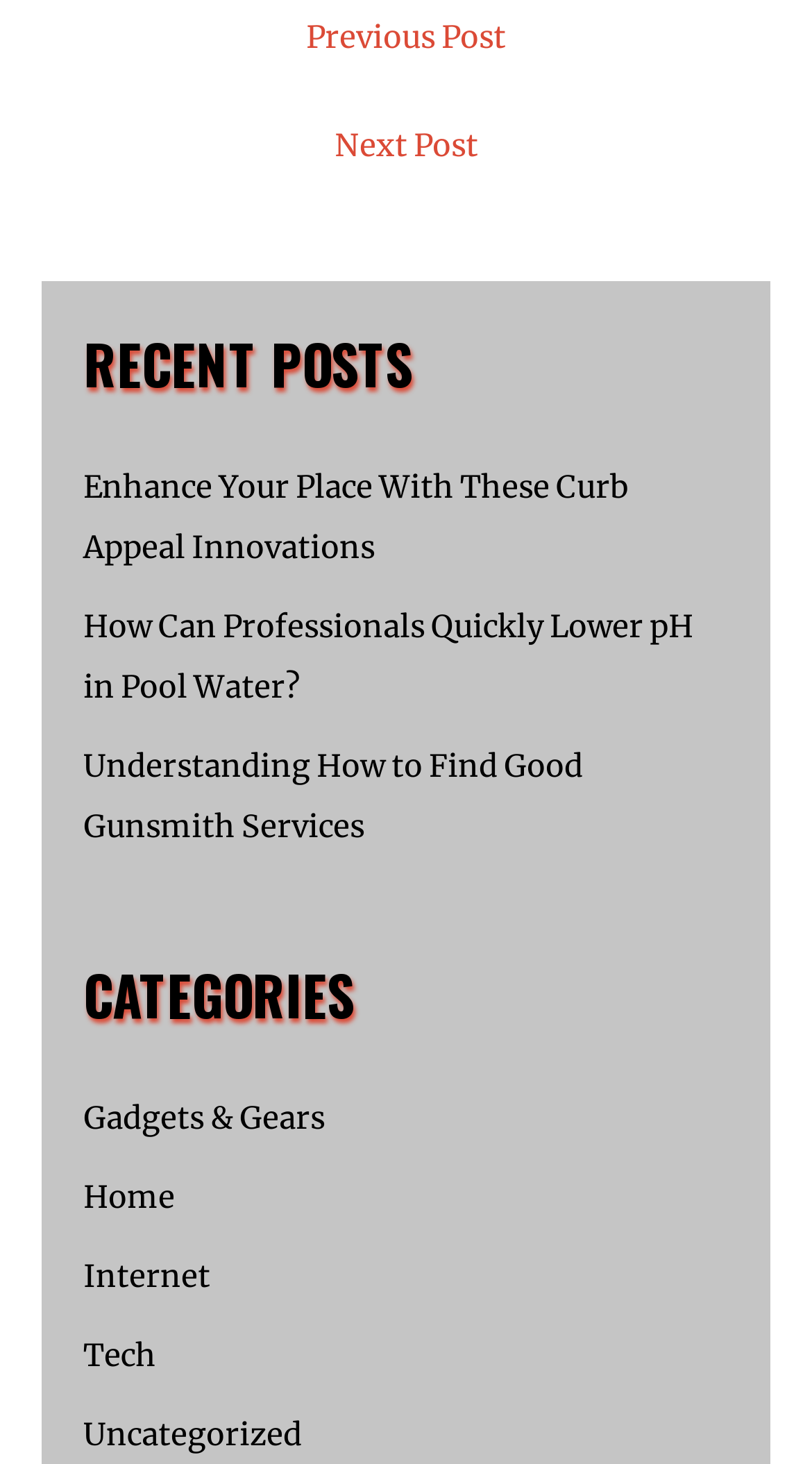Could you highlight the region that needs to be clicked to execute the instruction: "Search"?

None